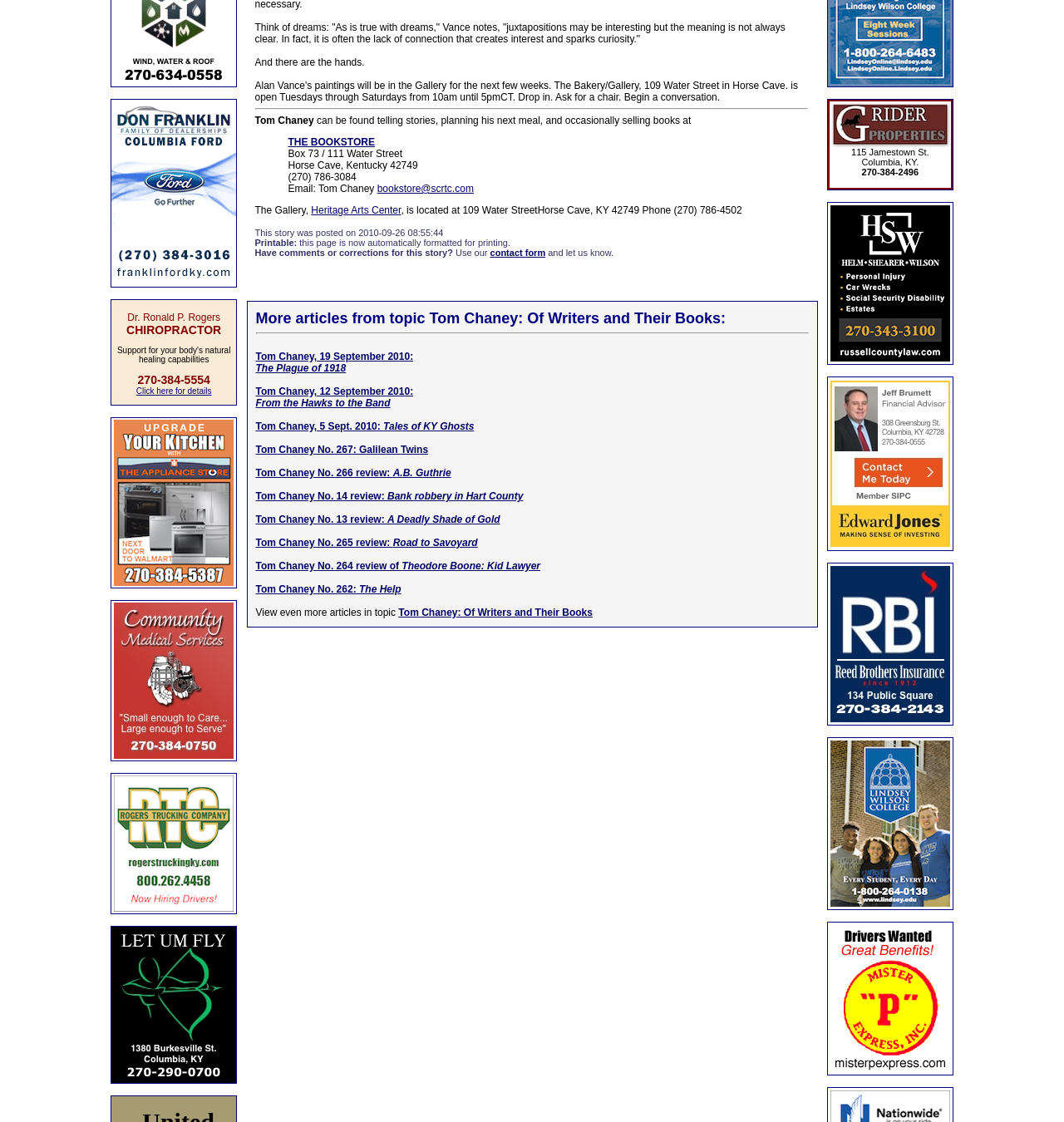Return the bounding box coordinates of the UI element that corresponds to this description: "Heritage Arts Center". The coordinates must be given as four float numbers in the range of 0 and 1, [left, top, right, bottom].

[0.292, 0.182, 0.377, 0.193]